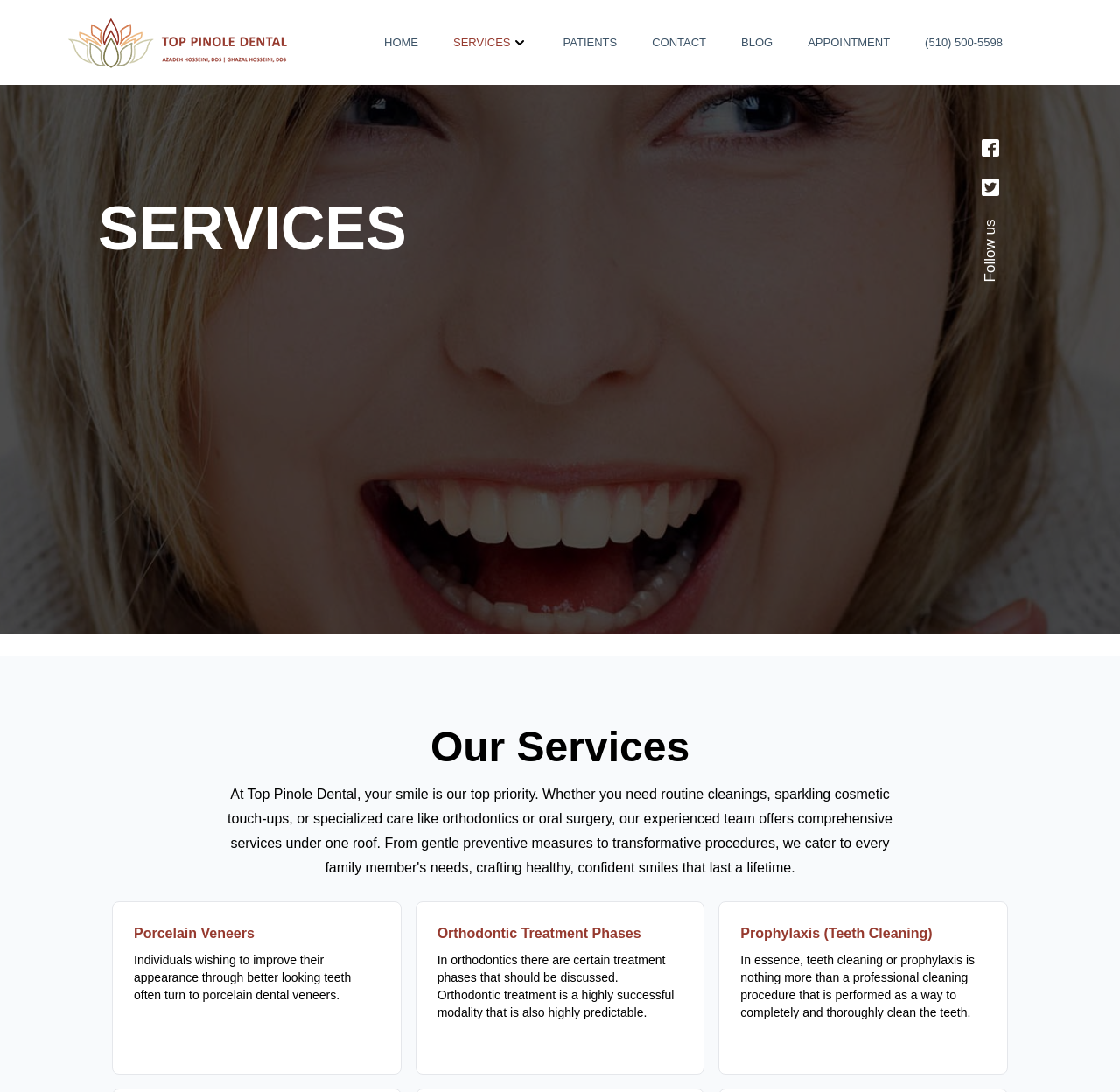Please identify the bounding box coordinates of the area that needs to be clicked to follow this instruction: "Click the BLOG link".

[0.662, 0.032, 0.69, 0.044]